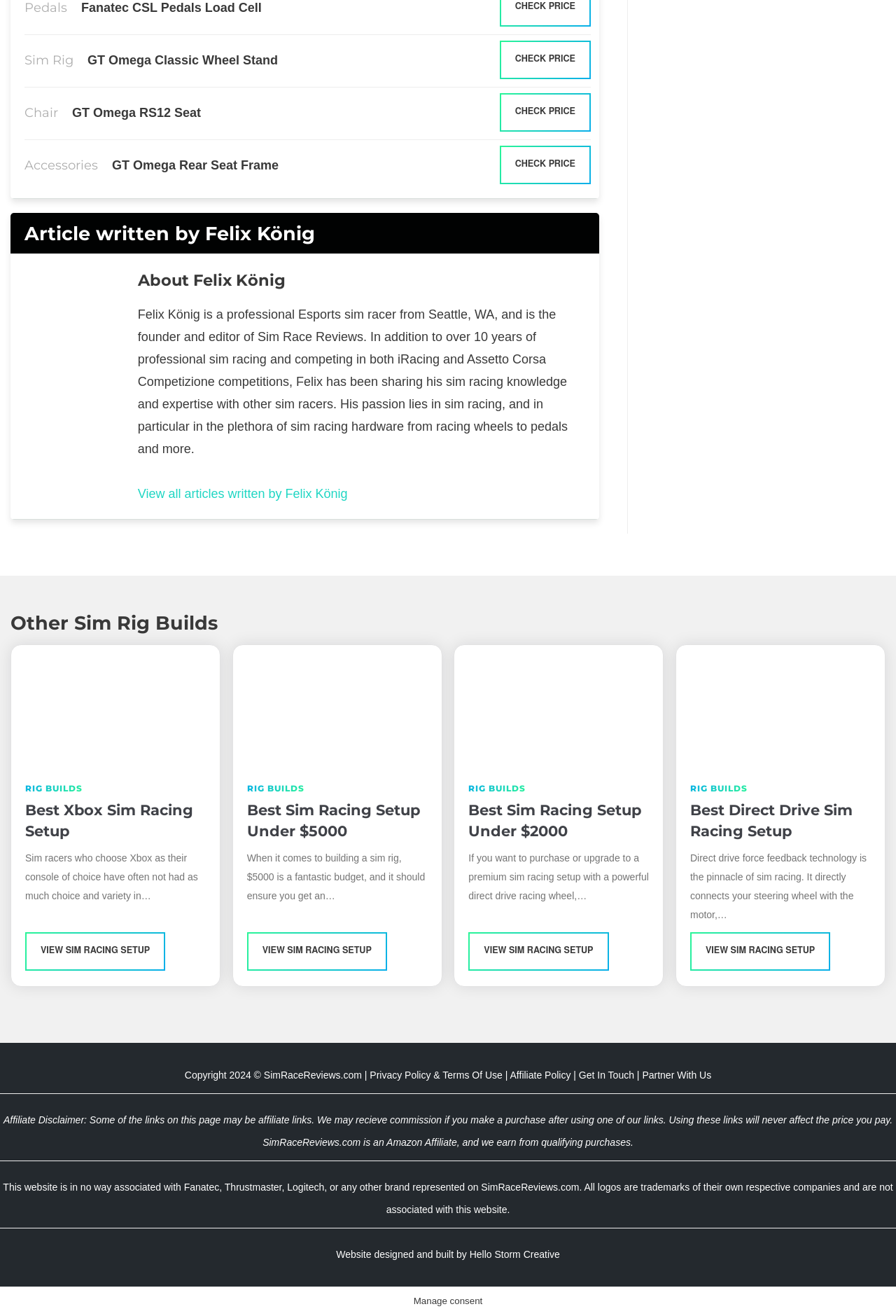From the webpage screenshot, predict the bounding box coordinates (top-left x, top-left y, bottom-right x, bottom-right y) for the UI element described here: View Sim Racing Setup

[0.77, 0.709, 0.927, 0.738]